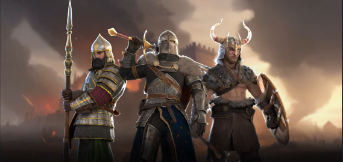Generate an elaborate caption for the image.

The image showcases a dynamic and visually striking scene from the game "Rage of Blades - PvP Arena." It features three formidable characters, each representing a different faction or warrior archetype. 

On the left, a heavily armored knight wielding a spear stands in a confident pose, showcasing intricate details in his armor that reflect a medieval aesthetic. To the center, a knight in chain mail and a helmet, exuding strength and readiness for battle, adds to the epic atmosphere. On the right, a warrior adorned with animal horns, partially exposed skin, and wielding a shield, embodies a fierce, primal warrior spirit. 

The background conveys a dramatic battlefield setting, with dark clouds, hints of flames, and a castle silhouette in the distance, immersing the viewer in a world of intense combat and chivalry. The overall composition captures the spirit of fighting games, promising action and strategy for players in this free-to-play arena experience.